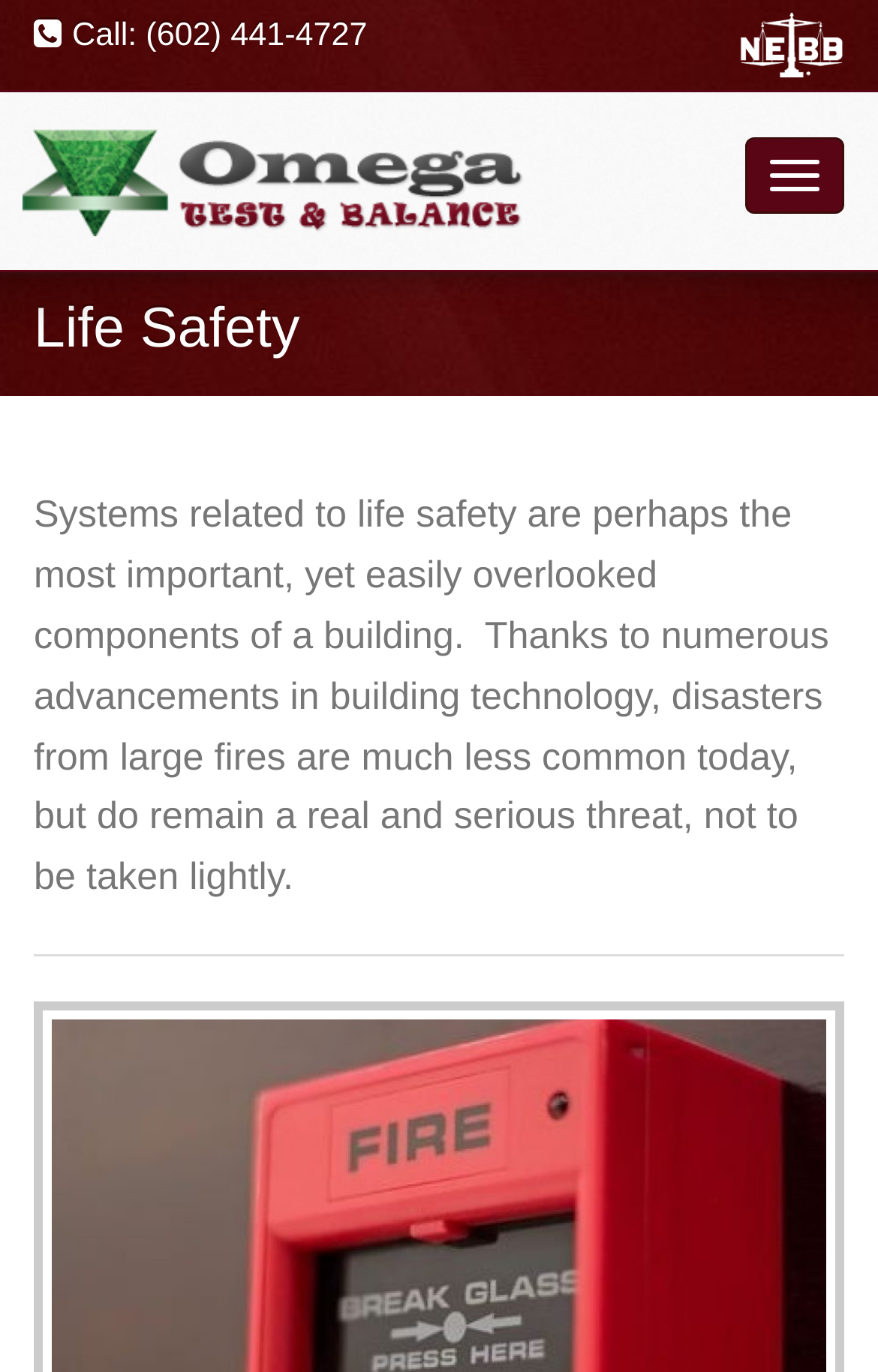Ascertain the bounding box coordinates for the UI element detailed here: "Toggle navigation". The coordinates should be provided as [left, top, right, bottom] with each value being a float between 0 and 1.

[0.849, 0.1, 0.962, 0.156]